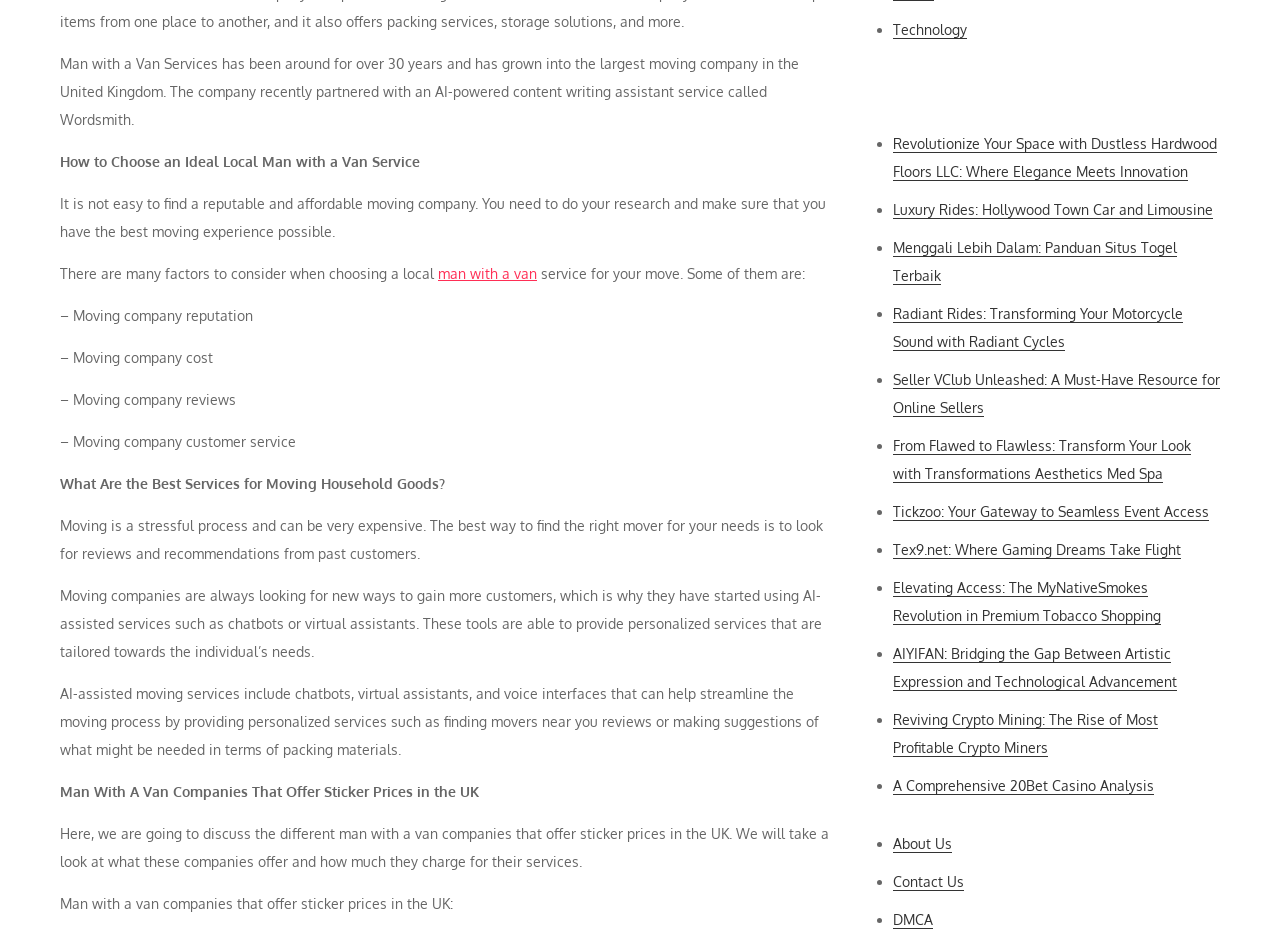Please provide the bounding box coordinate of the region that matches the element description: man with a van. Coordinates should be in the format (top-left x, top-left y, bottom-right x, bottom-right y) and all values should be between 0 and 1.

[0.342, 0.282, 0.42, 0.3]